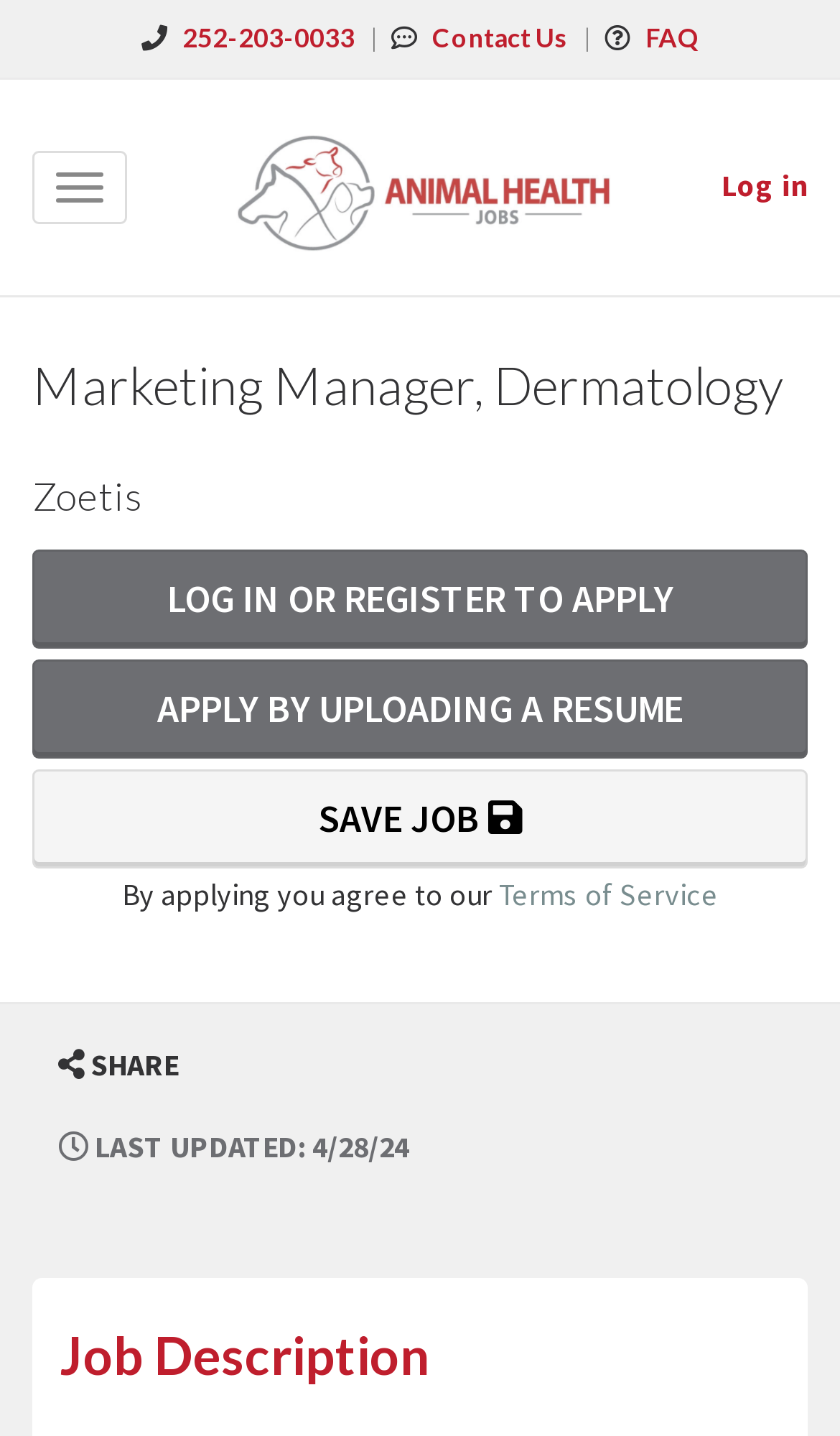Please determine the bounding box of the UI element that matches this description: Check our FAQ FAQ. The coordinates should be given as (top-left x, top-left y, bottom-right x, bottom-right y), with all values between 0 and 1.

[0.768, 0.015, 0.832, 0.038]